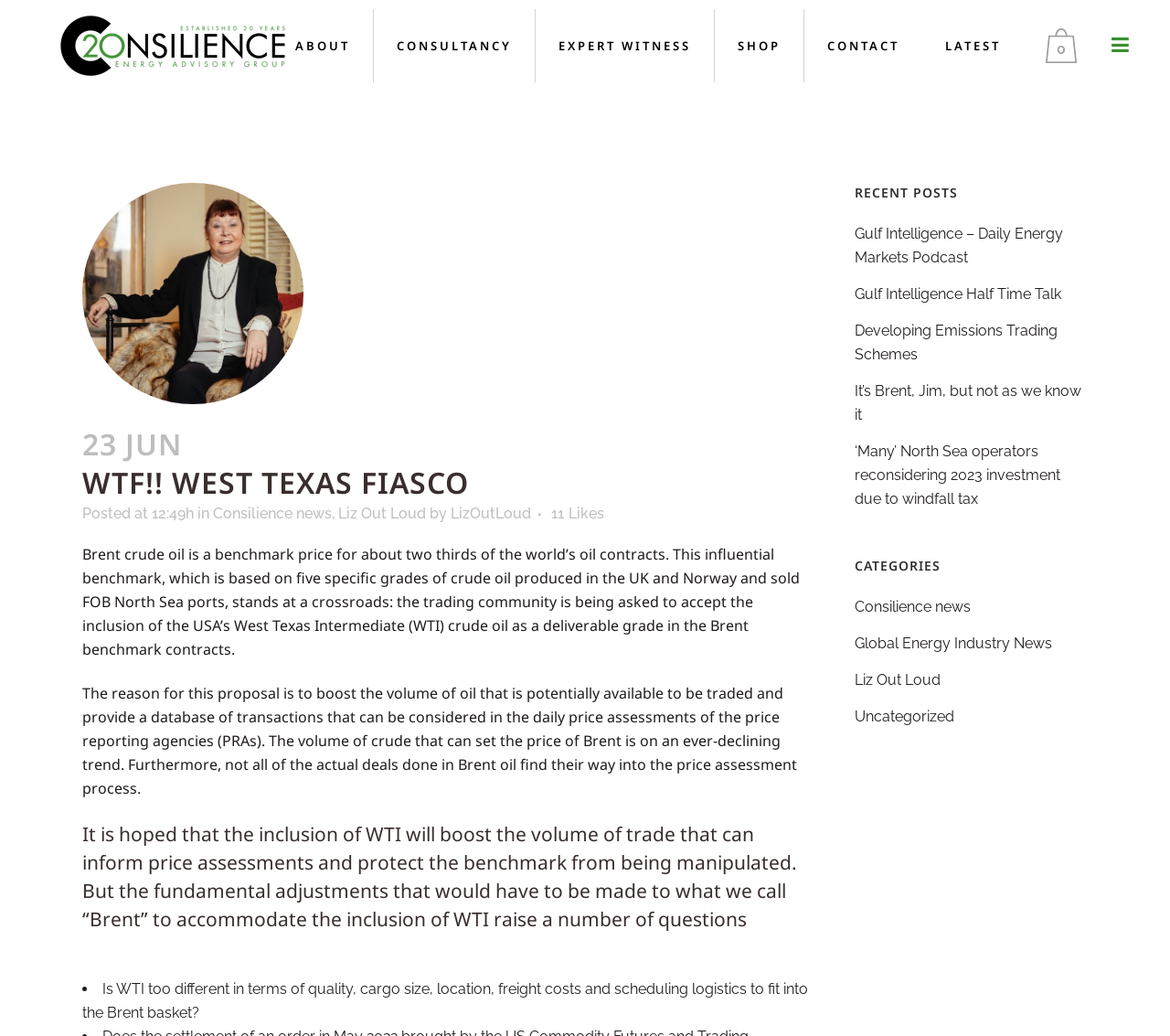How many likes does the article have?
We need a detailed and exhaustive answer to the question. Please elaborate.

The answer can be found by looking at the link '11 Likes' which indicates that the article has 11 likes.